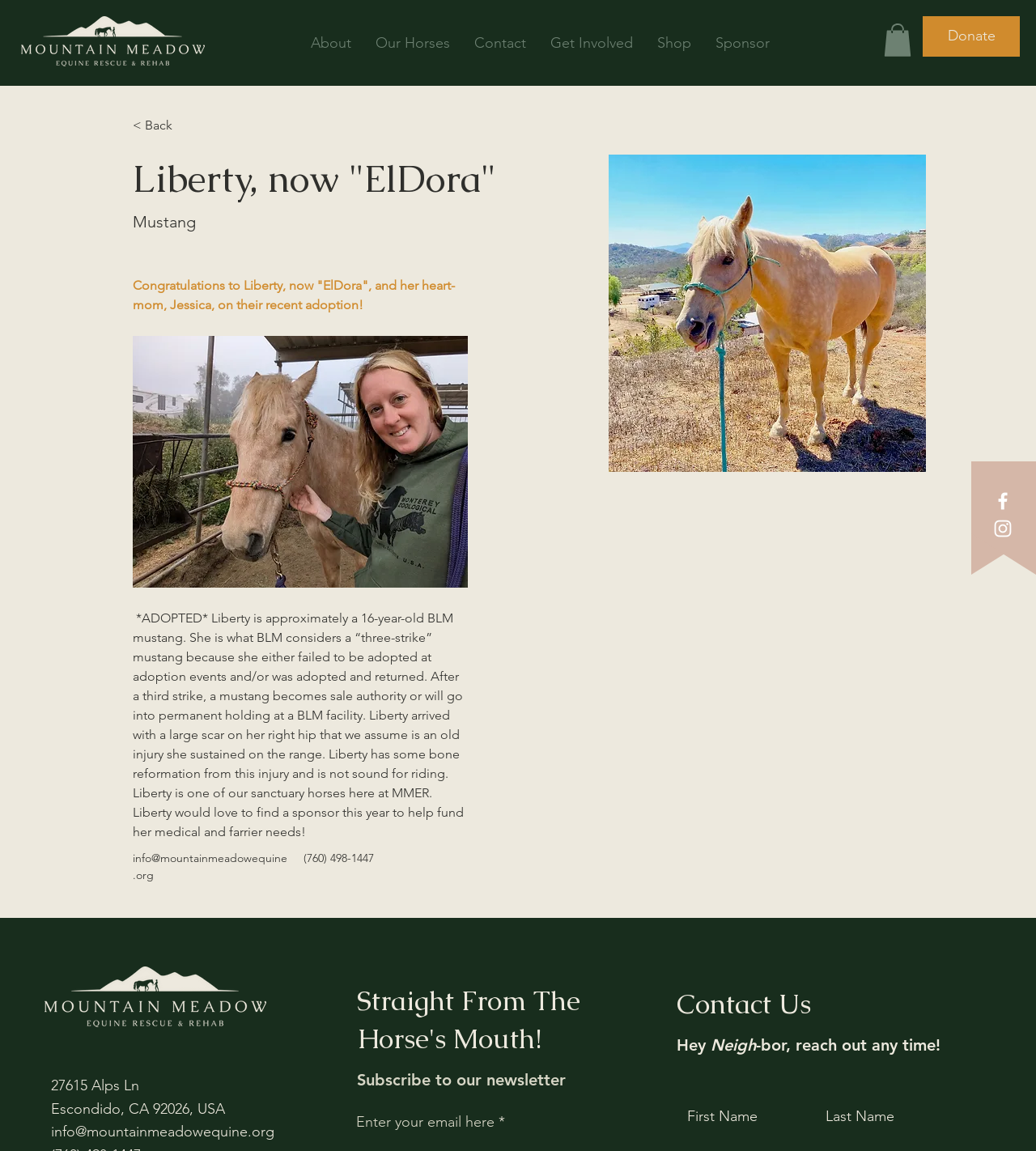What is the phone number of Mt. Meadow Equine?
Can you provide a detailed and comprehensive answer to the question?

The phone number is mentioned in the text '(760) 498-1447' which is located at the bottom of the page.